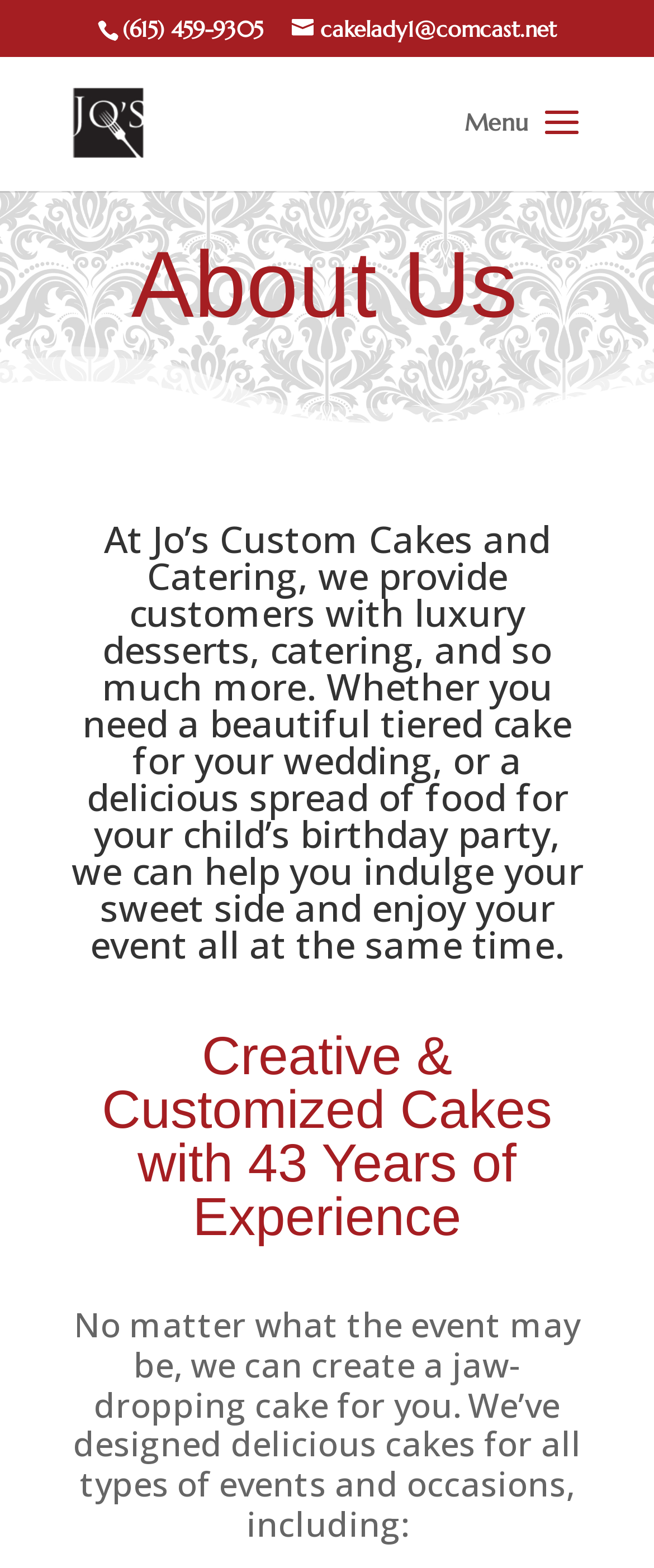What is the phone number of Jo's Custom Cakes & Catering?
Answer with a single word or phrase, using the screenshot for reference.

(615) 459-9305